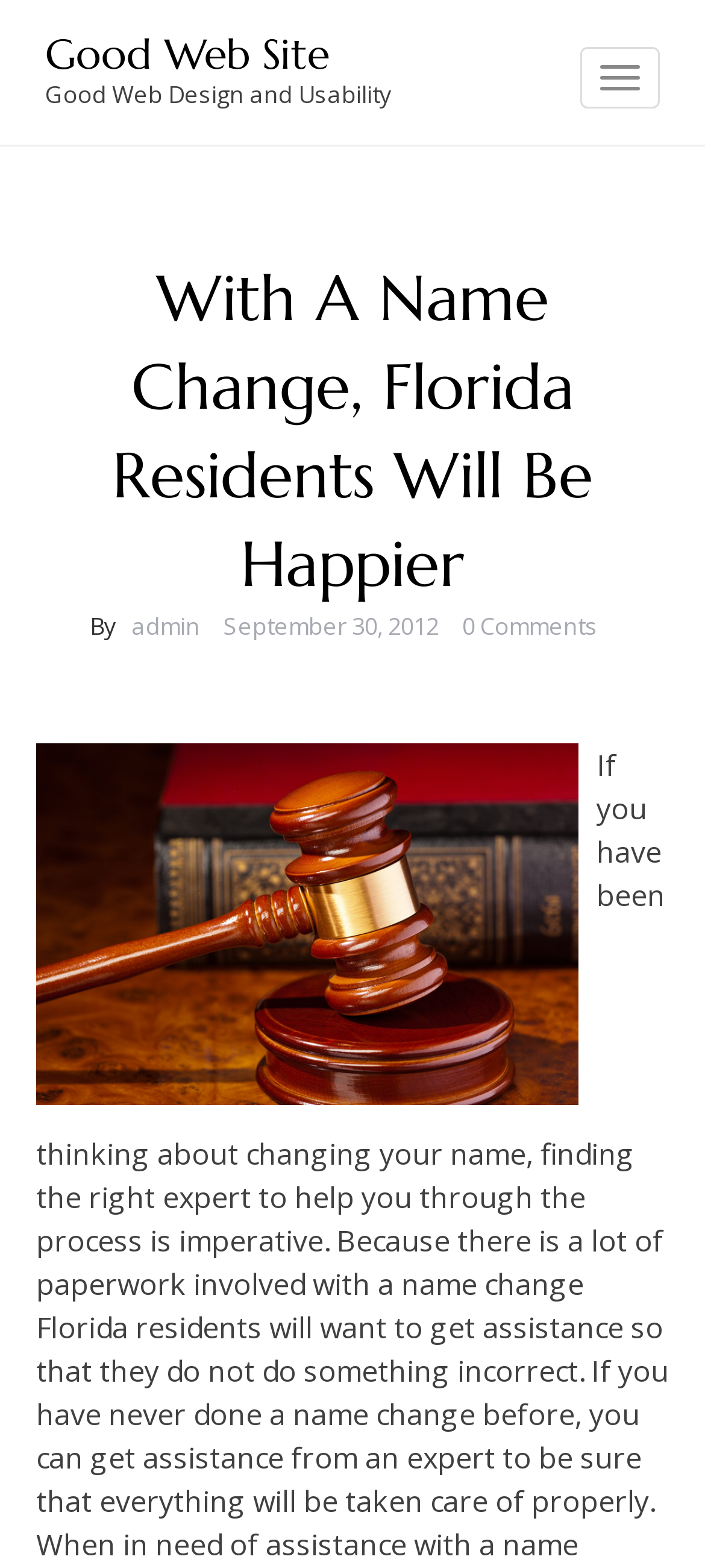Generate a comprehensive description of the webpage content.

The webpage appears to be a blog post or article titled "With A Name Change, Florida Residents Will Be Happier" from a website called "Good Web Site". At the top of the page, there is a heading with the website's name, accompanied by a link to the website. Below this, there is a static text element that reads "Good Web Design and Usability".

On the right side of the page, there is a button labeled "Toggle navigation" which, when expanded, reveals a header section. This section contains the main heading of the article, followed by the author's name, "admin", and the date of publication, "September 30, 2012". There is also a link to "0 Comments" suggesting that the article has no comments.

Below the header section, there is a large image related to "Renters rights in Florida", which takes up a significant portion of the page. The image is positioned below the header section and above the main content of the article, which is not explicitly described in the accessibility tree.